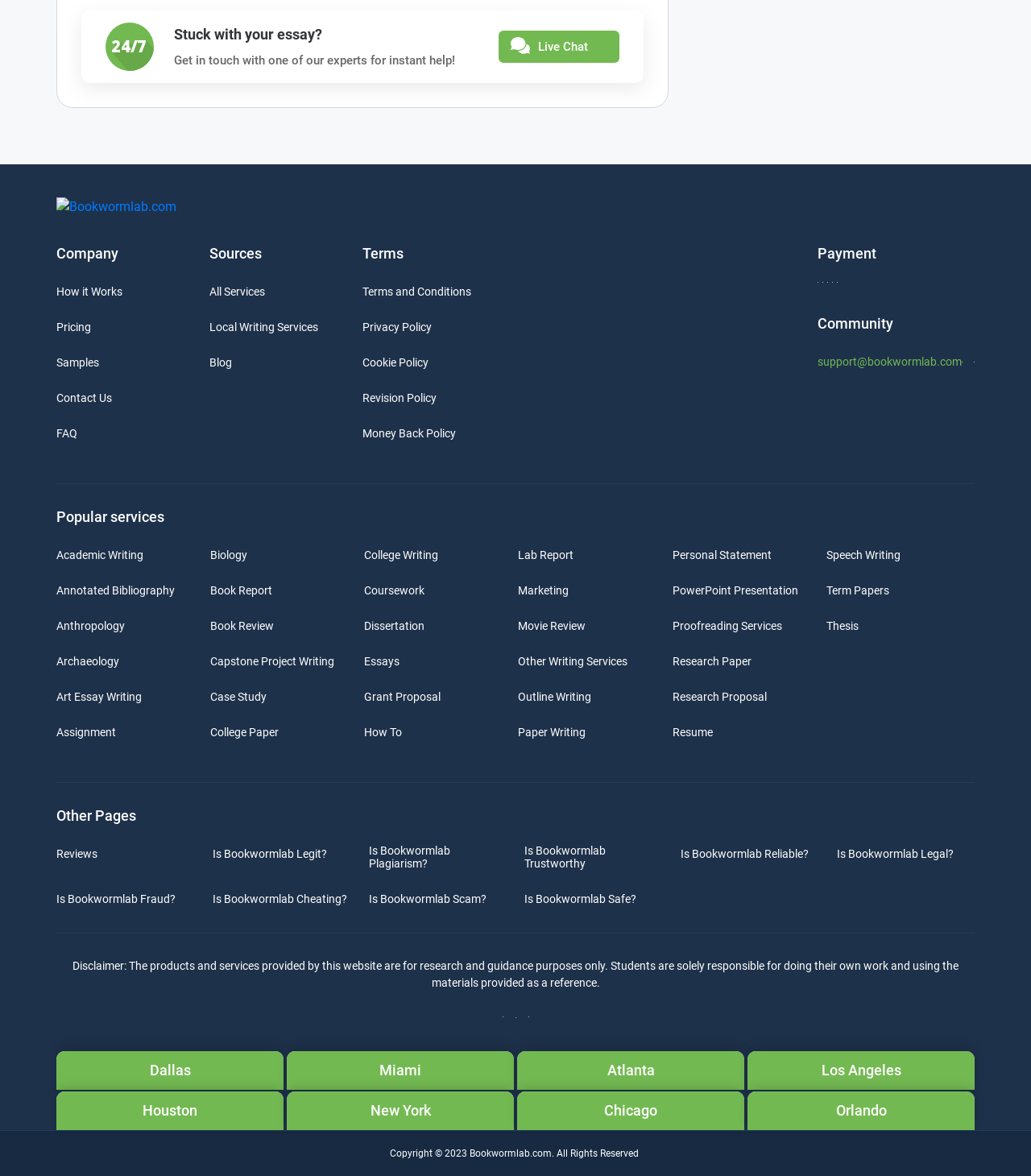Determine the bounding box for the HTML element described here: "Bookwormlab.com.". The coordinates should be given as [left, top, right, bottom] with each number being a float between 0 and 1.

[0.455, 0.976, 0.538, 0.985]